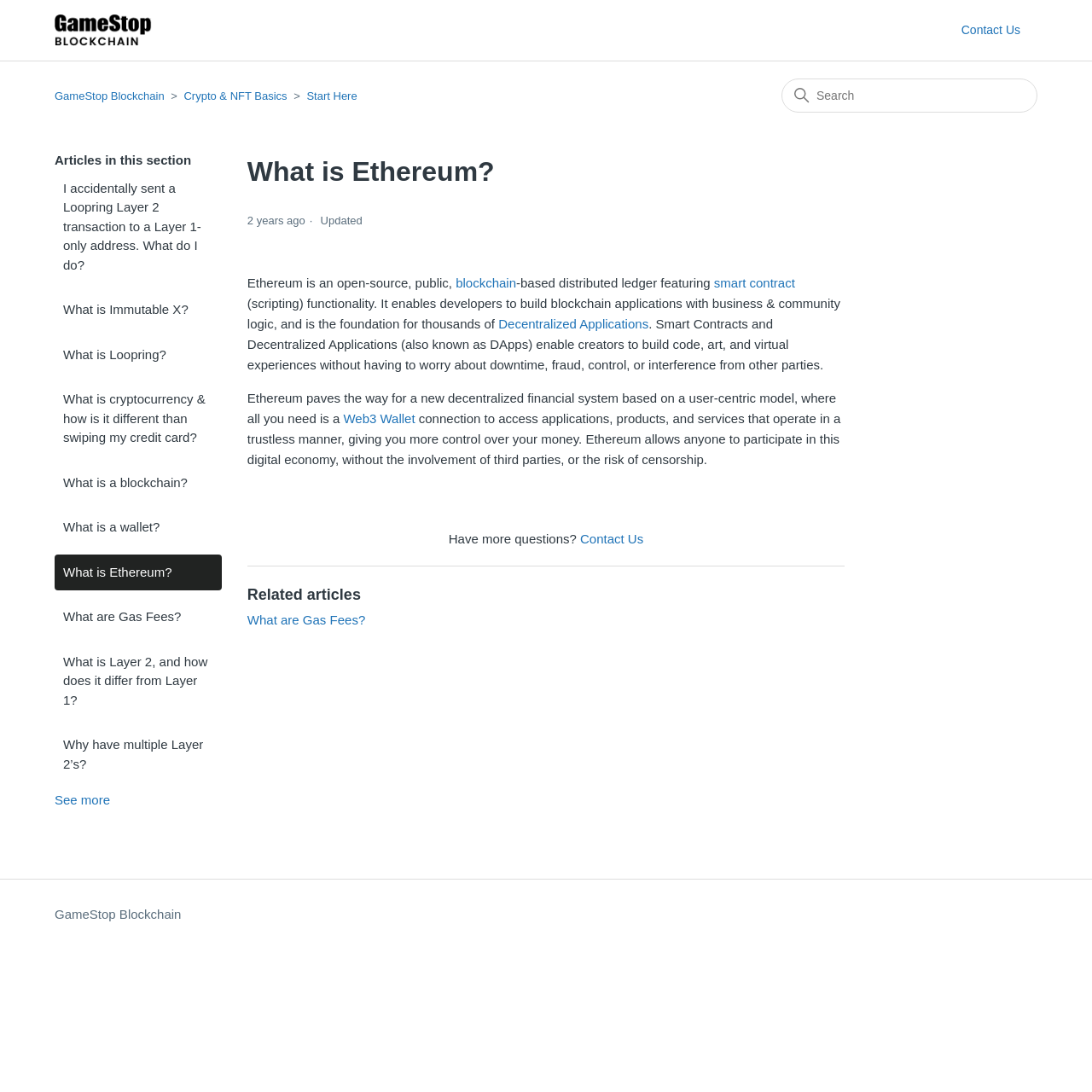Using the description "Why have multiple Layer 2’s?", locate and provide the bounding box of the UI element.

[0.05, 0.666, 0.203, 0.716]